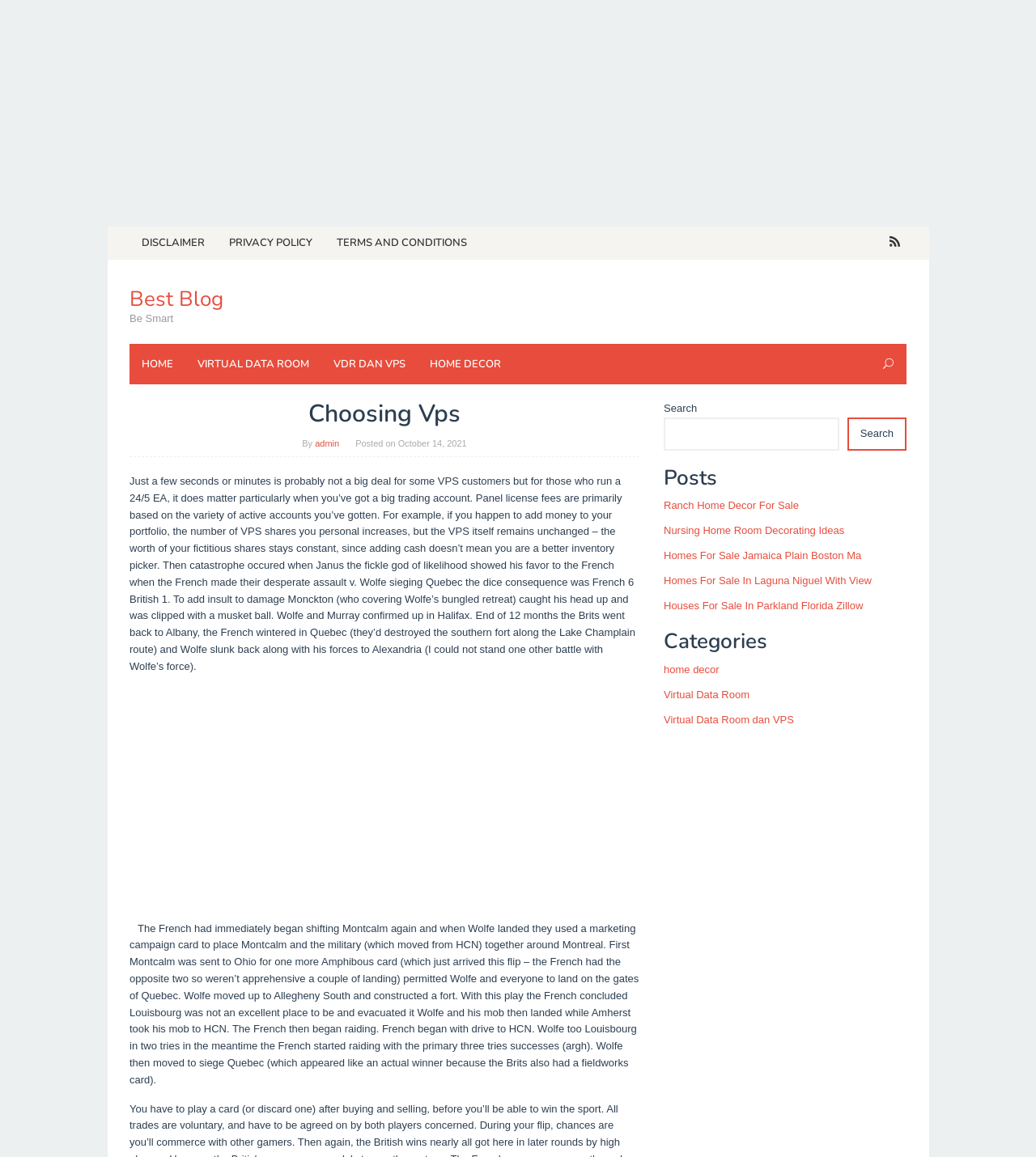Present a detailed account of what is displayed on the webpage.

This webpage is titled "Choosing Vps - Best Blog" and has a prominent advertisement iframe at the top. Below the advertisement, there are several links, including "Skip to content", "DISCLAIMER", "PRIVACY POLICY", and "TERMS AND CONDITIONS", which are aligned horizontally. 

To the right of these links, there is a link with a cryptic symbol '\ue09e' and another link "Best Blog". Below these links, there is a header section with a title "Choosing Vps" and a subheading "By admin" with a posted date "October 14, 2021". 

The main content of the webpage is a long article discussing the importance of VPS (Virtual Private Server) for traders, particularly those who run 24/5 EA (Expert Advisor). The article explains how panel license fees are based on the number of active accounts and how adding money to a portfolio increases the number of VPS shares. It then diverges into a historical anecdote about the French and British armies during the siege of Quebec.

The article is interrupted by another advertisement iframe in the middle. Below the advertisement, the article continues, discussing the French and British military campaigns, including the French evacuation of Louisbourg and the British siege of Quebec.

To the right of the article, there is a search box with a "Search" button and a heading "Posts" above it. Below the search box, there are several links to other articles, including "Ranch Home Decor For Sale", "Nursing Home Room Decorating Ideas", and "Homes For Sale Jamaica Plain Boston Ma". Further down, there is a heading "Categories" with links to categories such as "home decor", "Virtual Data Room", and "Virtual Data Room dan VPS".

At the bottom of the webpage, there is an image "VPS BR 1500 01.jpg" and another section of text continuing the discussion of the French and British military campaigns.